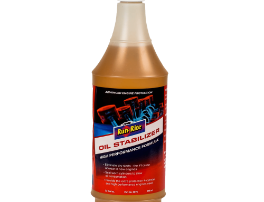Give a concise answer using only one word or phrase for this question:
What type of engines is the product designed for?

GDI and turbo/supercharged engines